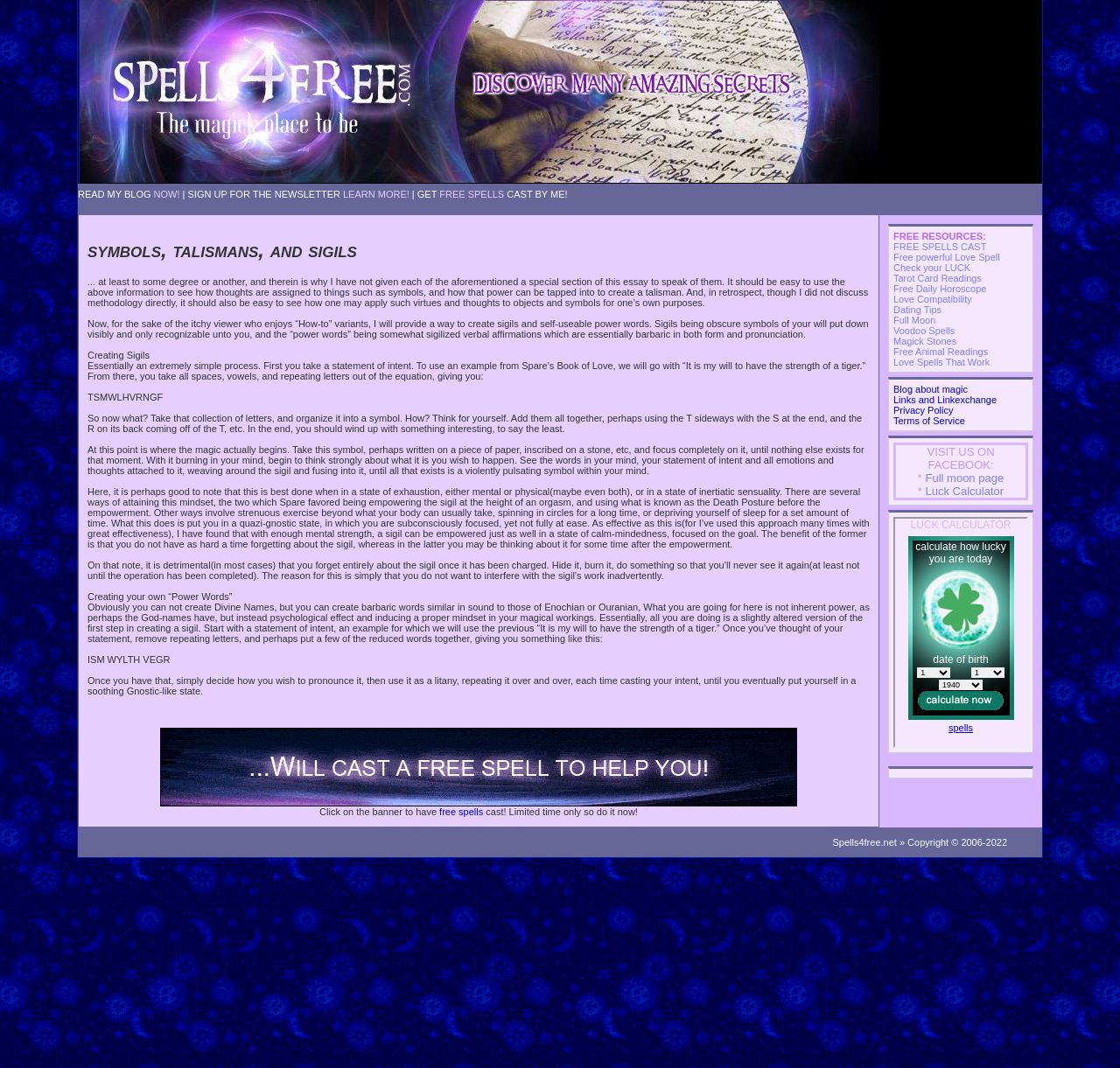Please reply with a single word or brief phrase to the question: 
How can you create a sigil?

Take a statement of intent, remove spaces, vowels, and repeating letters, and organize the letters into a symbol.